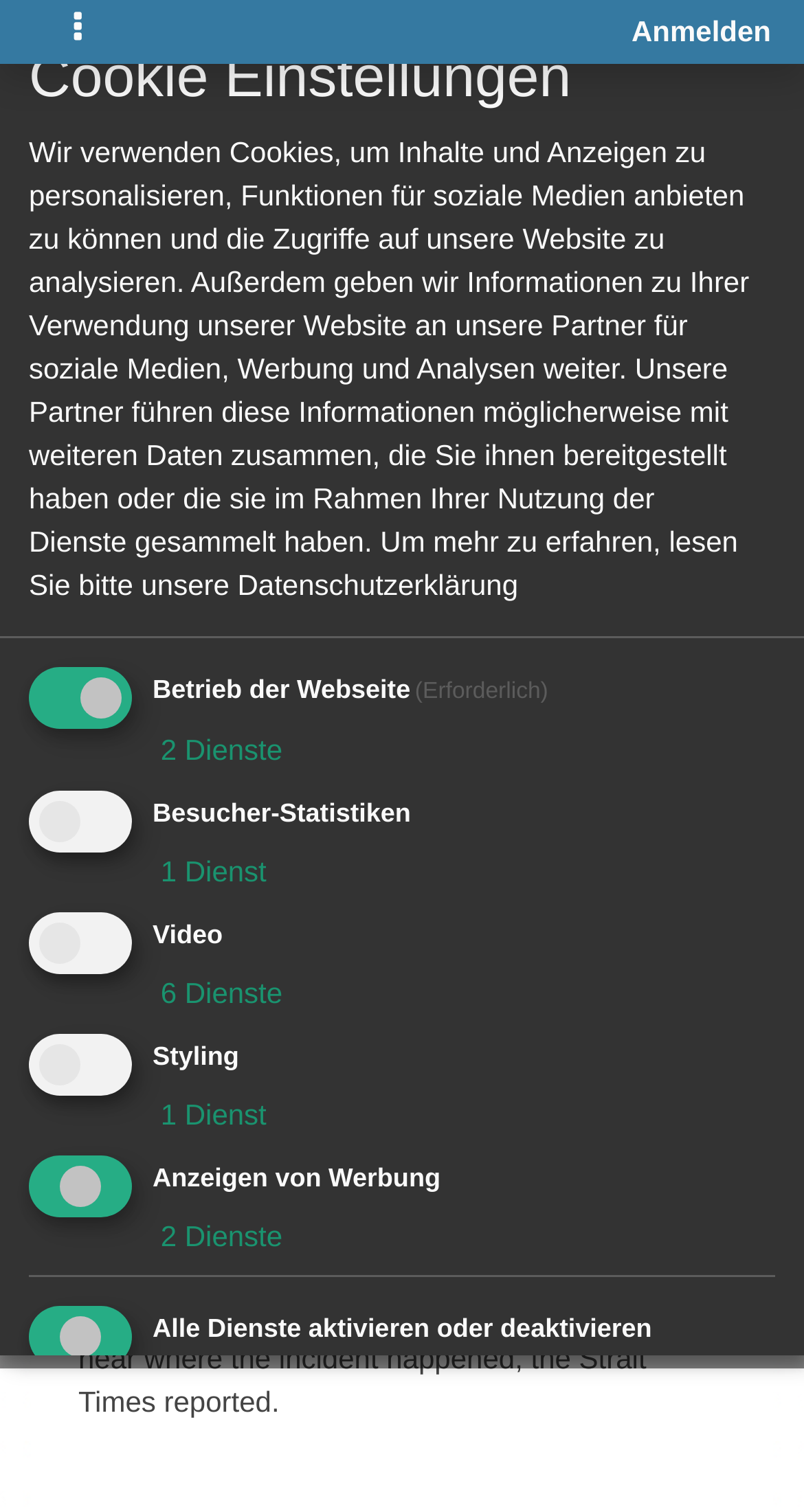Please identify the bounding box coordinates of the element's region that should be clicked to execute the following instruction: "View Herre PSNY x Nike Air Force 1 High Sko Hvid post". The bounding box coordinates must be four float numbers between 0 and 1, i.e., [left, top, right, bottom].

[0.097, 0.43, 0.895, 0.48]